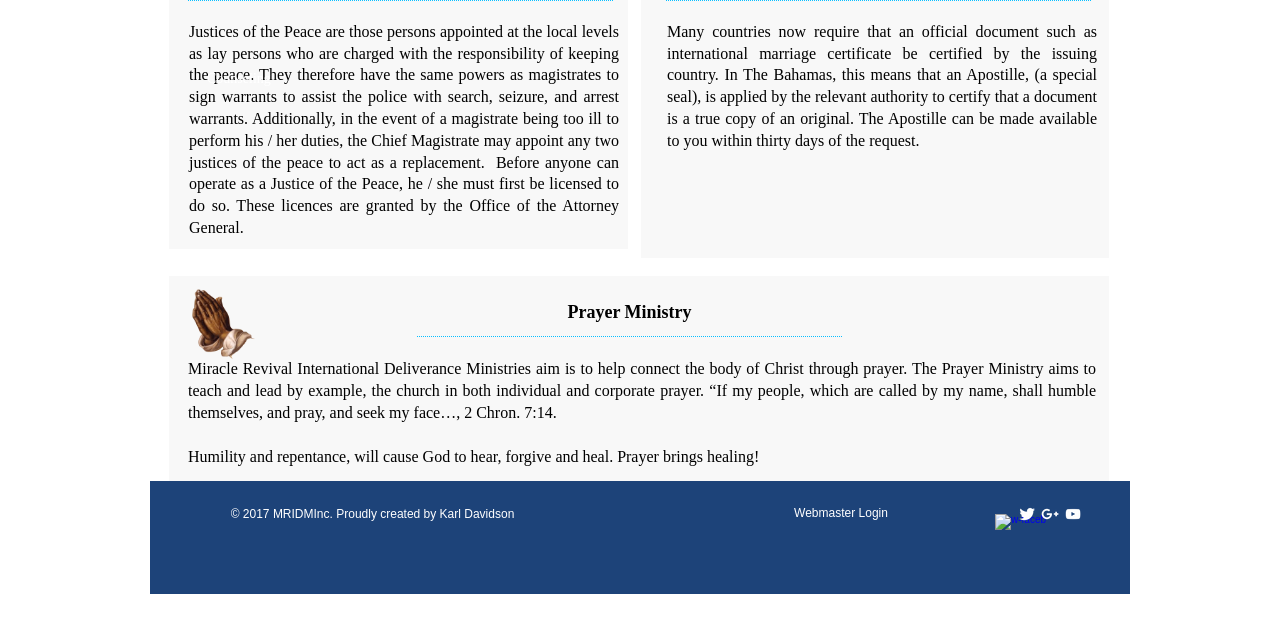What is the result of humility and repentance?
Based on the image, give a one-word or short phrase answer.

God hears, forgives, and heals